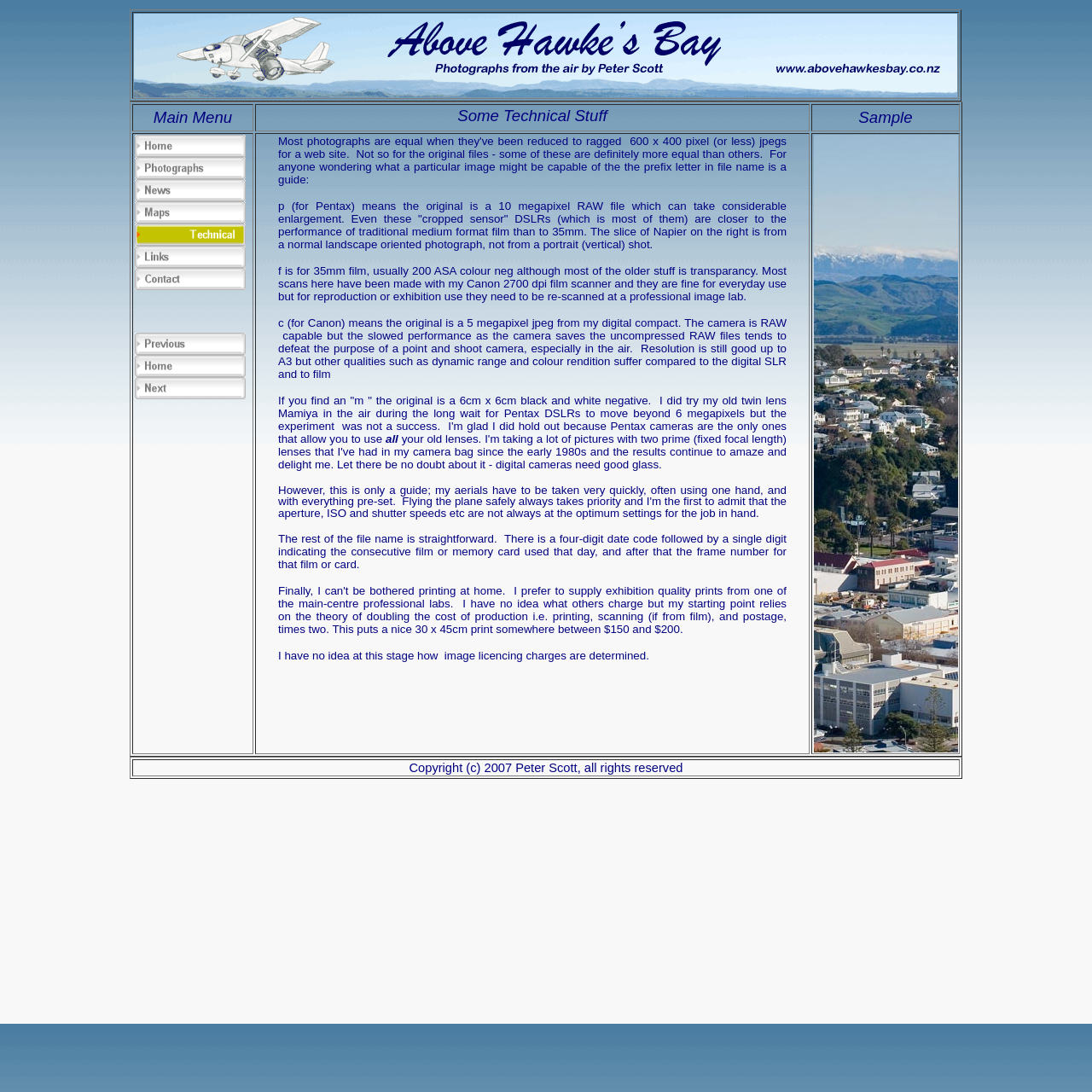Offer a detailed explanation of the webpage layout and contents.

The webpage is titled "Presentation 3" and has a layout table that occupies most of the screen. At the top, there is a copyright notice that reads "Copyright (c) 2007 Peter Scott, all rights reserved" in a table cell. Below this, there is a table with three grid cells containing the main menu items: "Main Menu", "Some Technical Stuff", and "Sample".

Underneath the main menu, there is a long row of links and images, including "Home", "Photographs", "News", "Maps", "Technical", "Links", "Contact", "Previous", and "Next". Each link has a corresponding image. These links and images are separated by small gaps, and the text "Home" appears twice.

To the right of the links and images, there is a large block of text that discusses the quality of photographs on the website. The text explains that the original files of the photographs are of high quality, with some being 10 megapixel RAW files and others being 35mm film scans. The text also mentions that the camera used is a Pentax digital SLR and that the photographs are taken quickly while flying a plane.

At the bottom of the page, there is another copyright notice that reads "Copyright (c) 2007 Peter Scott, all rights reserved". There are also two small gaps of whitespace and an image at the very bottom of the page.